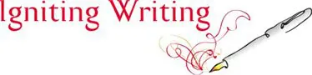What is the object surrounded by colorful swirls?
Using the visual information, answer the question in a single word or phrase.

A fountain pen